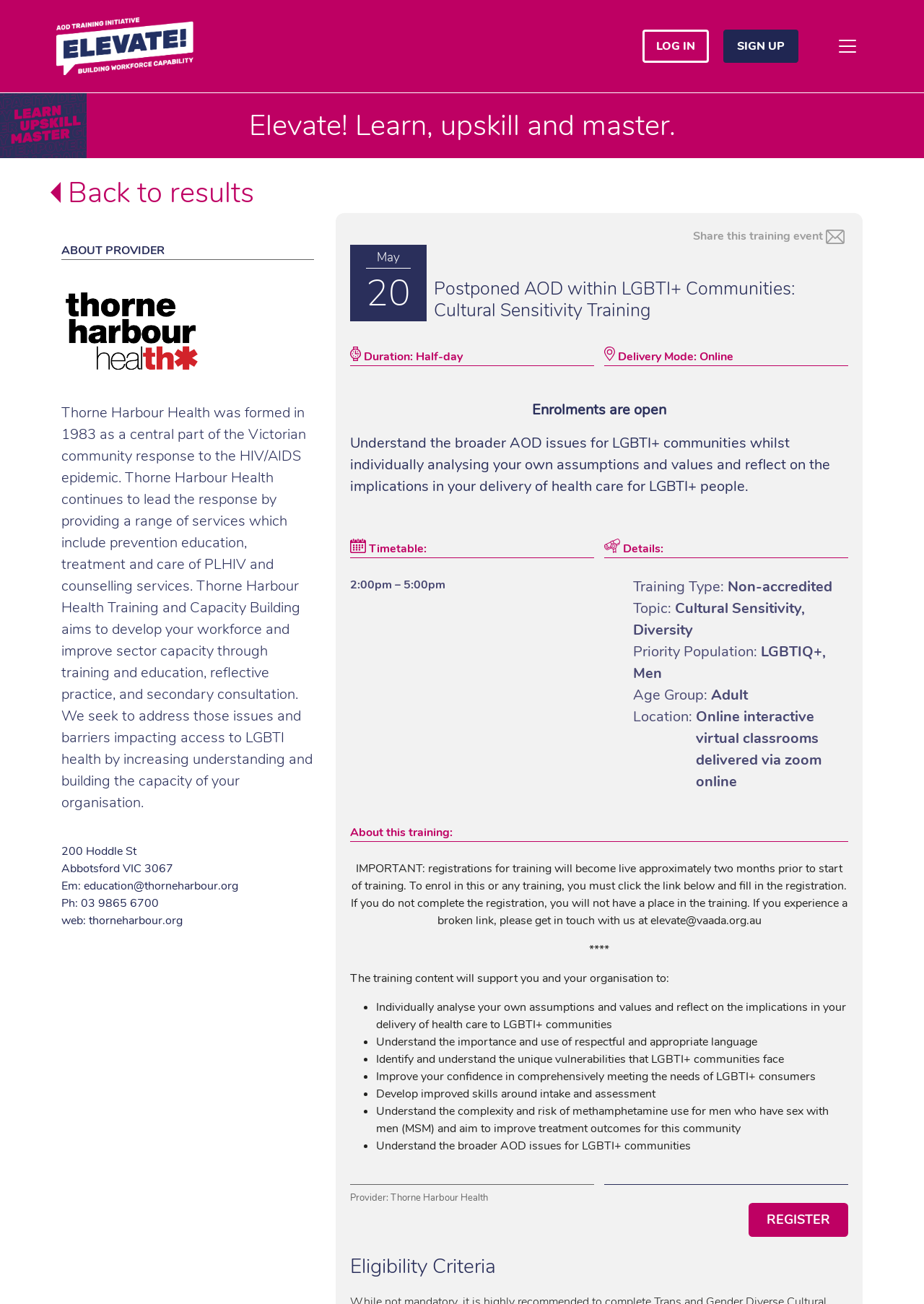Identify the bounding box coordinates necessary to click and complete the given instruction: "Toggle navigation".

[0.895, 0.024, 0.939, 0.047]